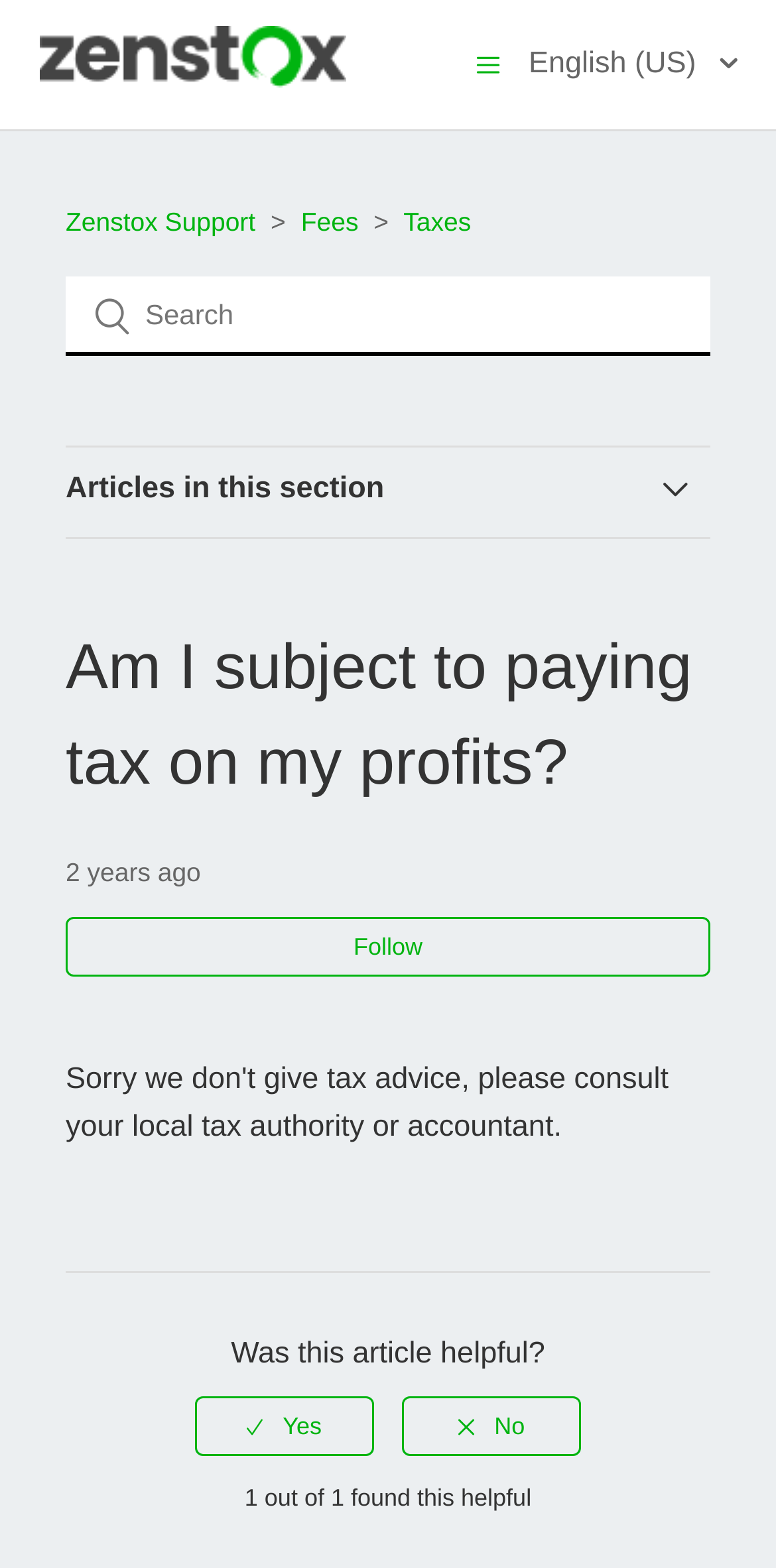How many people found this article helpful?
Please answer the question with as much detail and depth as you can.

I found the number of people who found this article helpful by reading the text '1 out of 1 found this helpful' which is located at the bottom of the webpage.